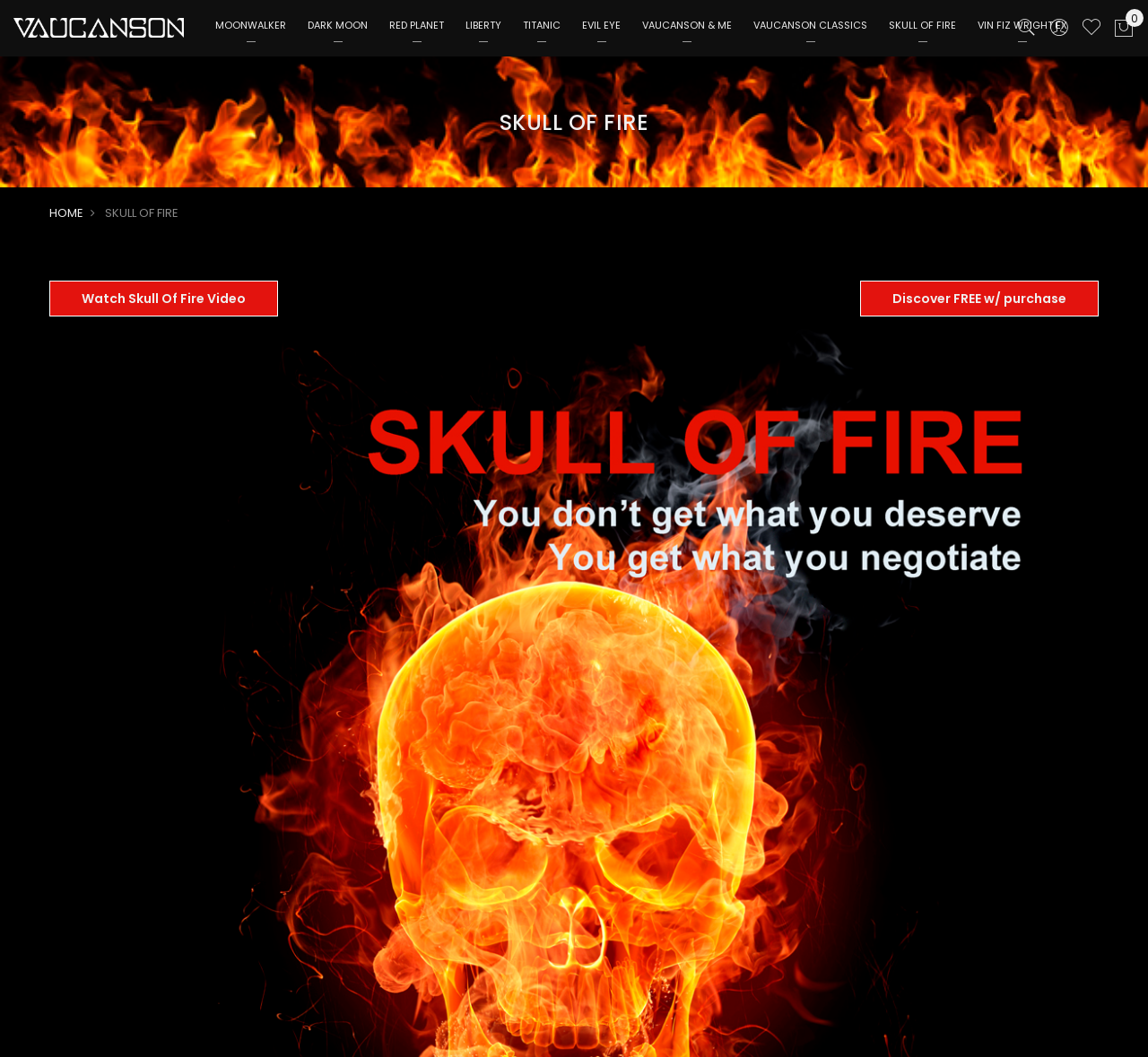Find the bounding box coordinates of the element you need to click on to perform this action: 'Go to HOME page'. The coordinates should be represented by four float values between 0 and 1, in the format [left, top, right, bottom].

[0.043, 0.194, 0.073, 0.21]